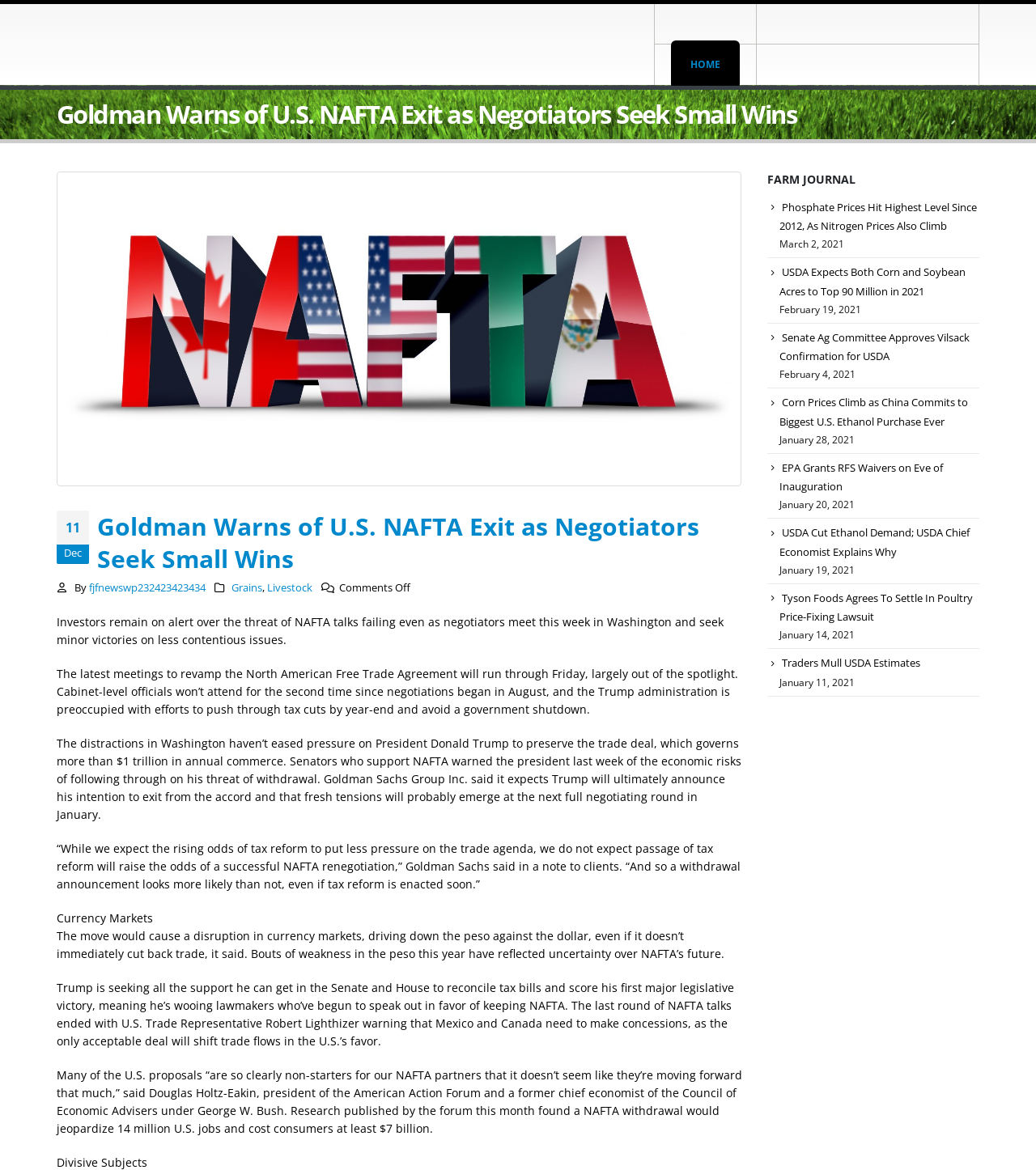Carefully examine the image and provide an in-depth answer to the question: What is the name of the financial institution mentioned in the article?

The article quotes Goldman Sachs Group Inc. as expecting President Trump to ultimately announce his intention to exit from NAFTA, as stated in the sentence 'Goldman Sachs Group Inc. said it expects Trump will ultimately announce his intention to exit from the accord and that fresh tensions will probably emerge at the next full negotiating round in January'.